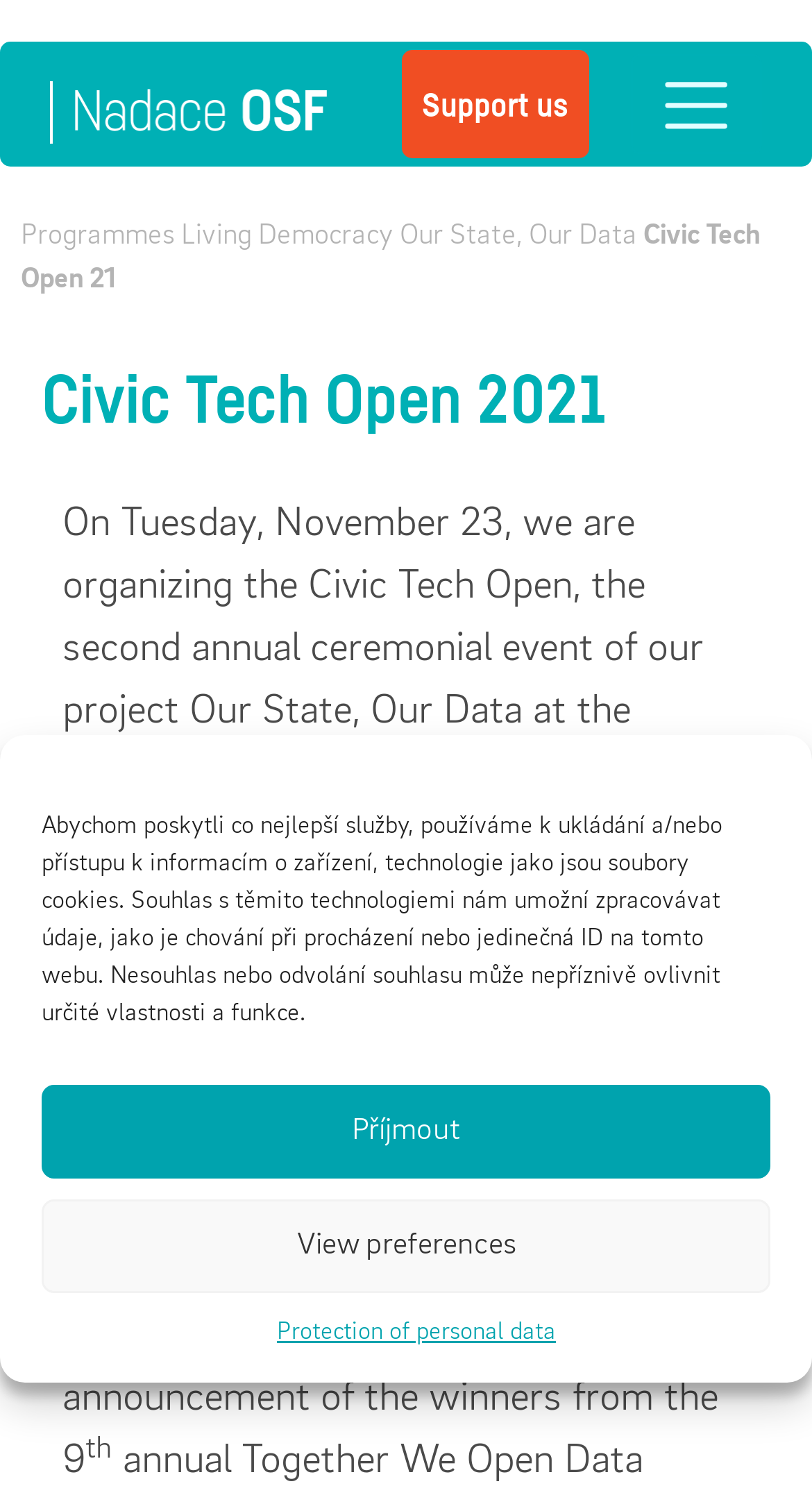Please provide the bounding box coordinate of the region that matches the element description: Programmes. Coordinates should be in the format (top-left x, top-left y, bottom-right x, bottom-right y) and all values should be between 0 and 1.

[0.026, 0.147, 0.215, 0.166]